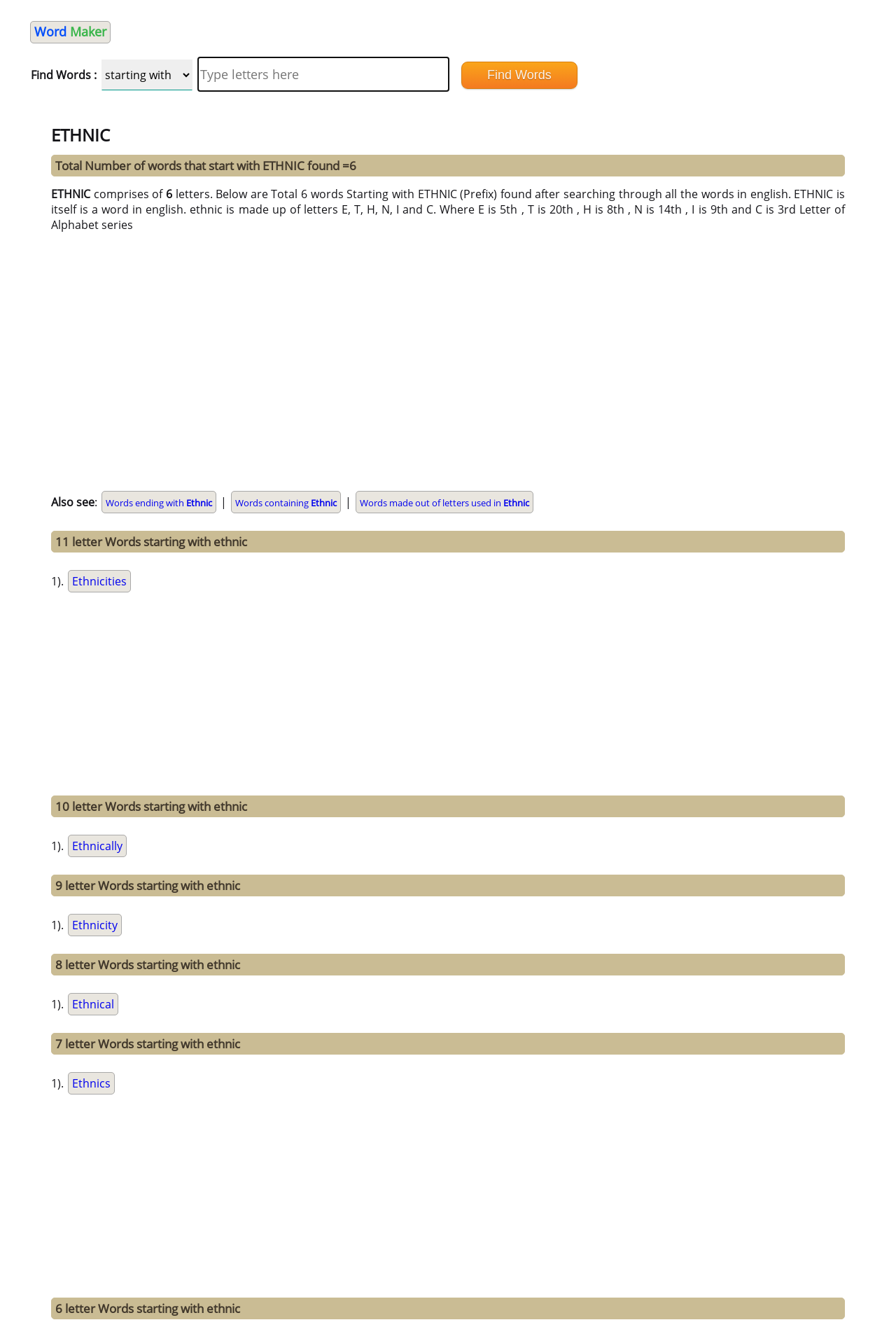What is the link to find words ending with ETHNIC?
Refer to the image and give a detailed response to the question.

The link to find words ending with ETHNIC is 'Words ending with Ethnic' which is located below the text 'Also see'.